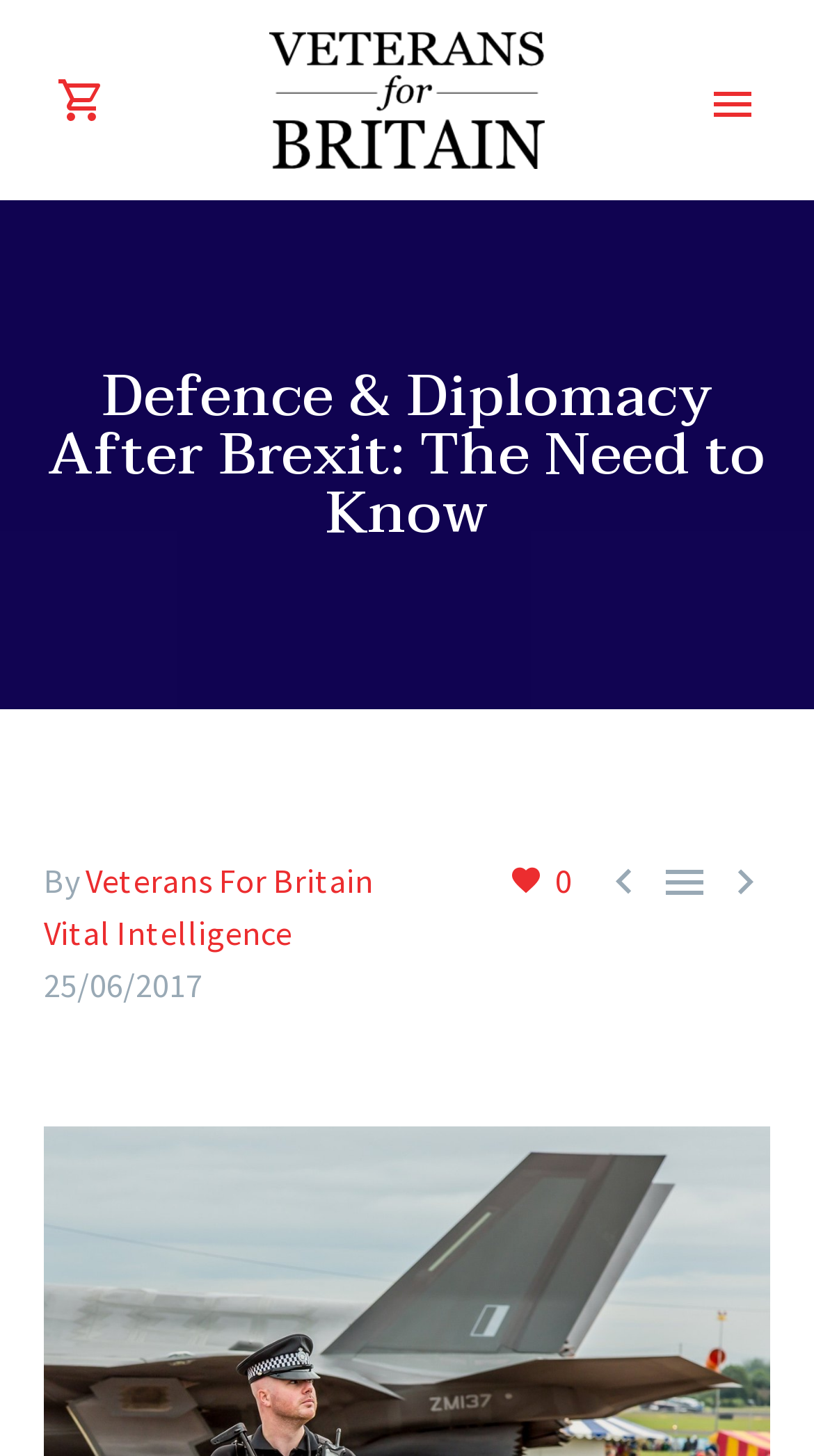Find the bounding box coordinates for the element described here: "Veterans For Britain".

[0.105, 0.711, 0.459, 0.739]